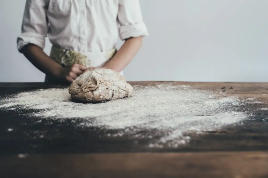What is the surface dusted with?
Please provide a single word or phrase as your answer based on the screenshot.

Flour